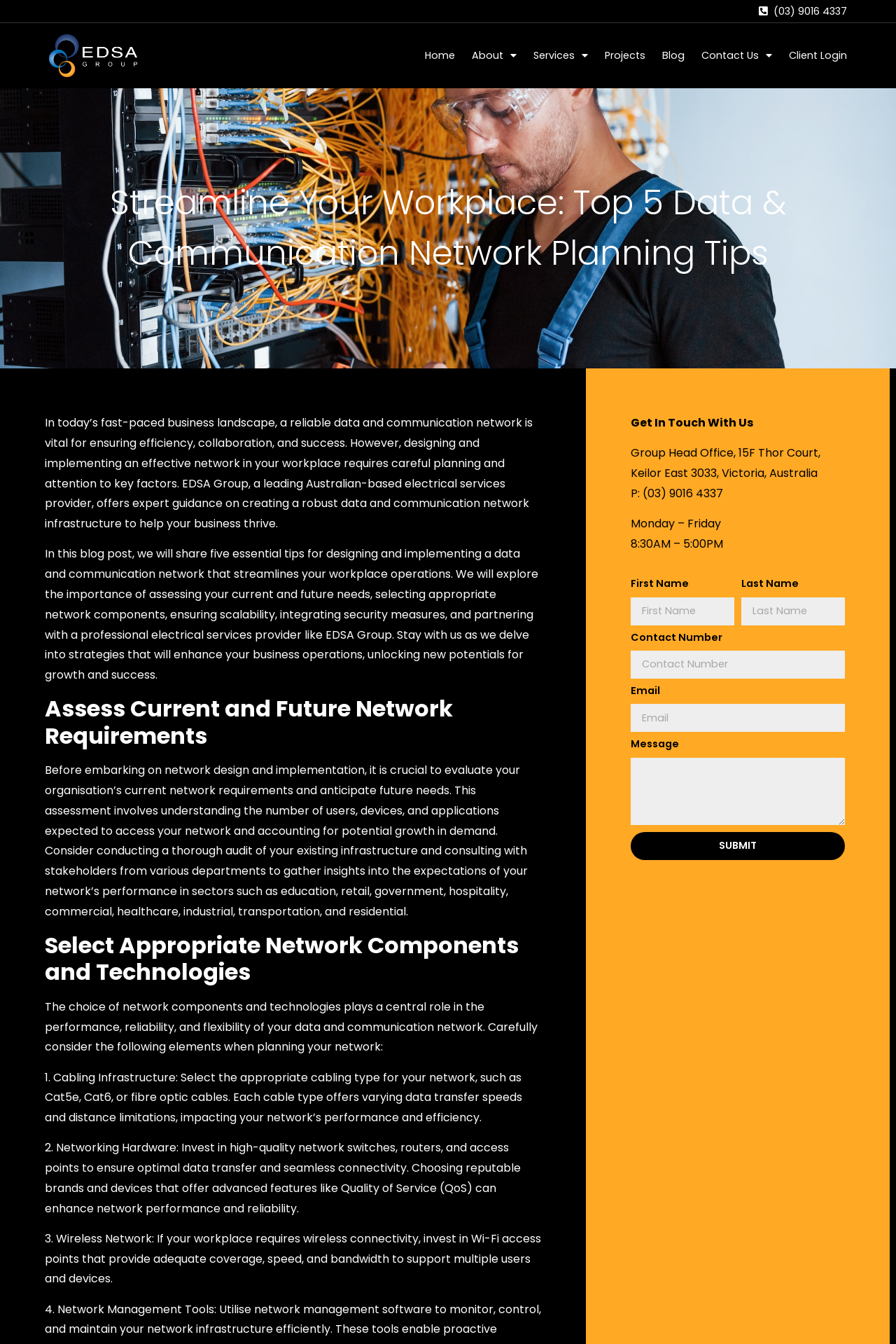Please locate the clickable area by providing the bounding box coordinates to follow this instruction: "Click the 'Contact Us' link".

[0.783, 0.03, 0.862, 0.053]